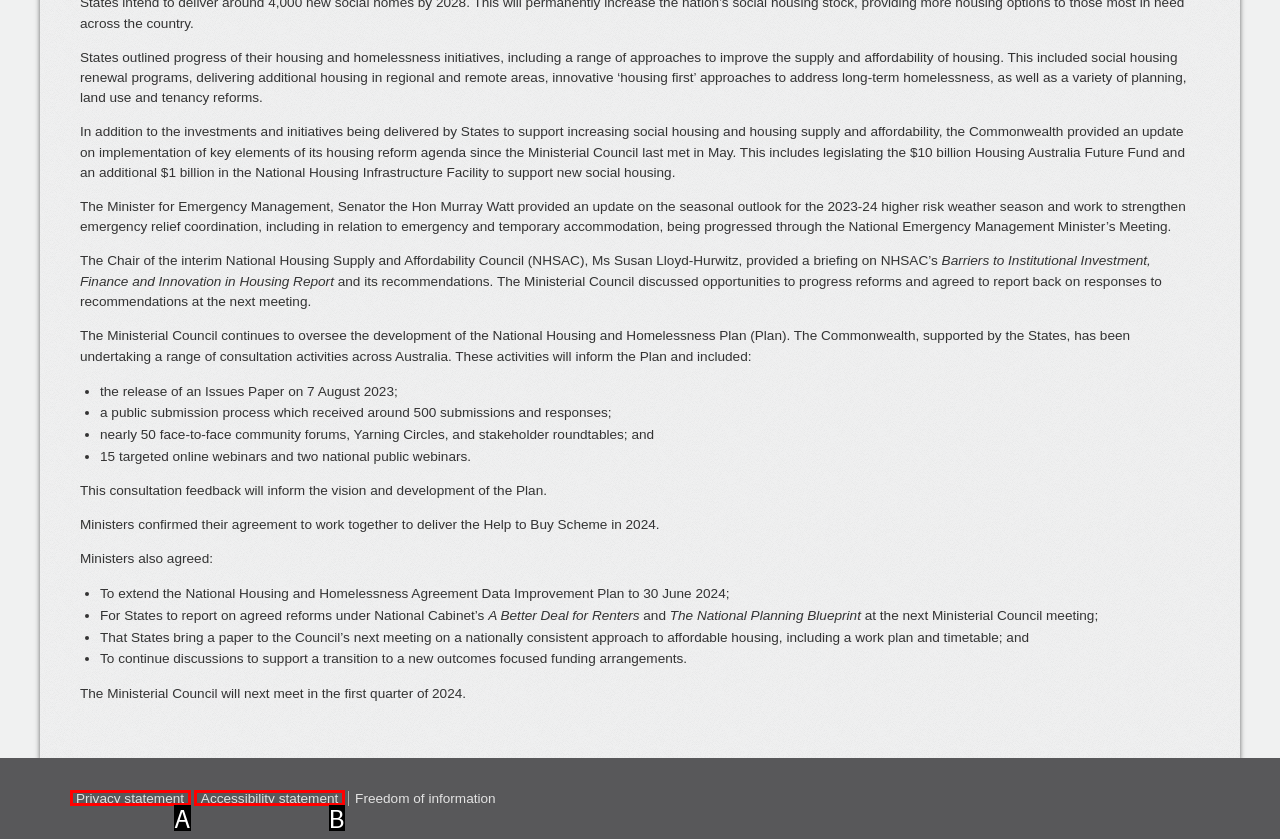Based on the description: Accessibility statement, identify the matching lettered UI element.
Answer by indicating the letter from the choices.

B